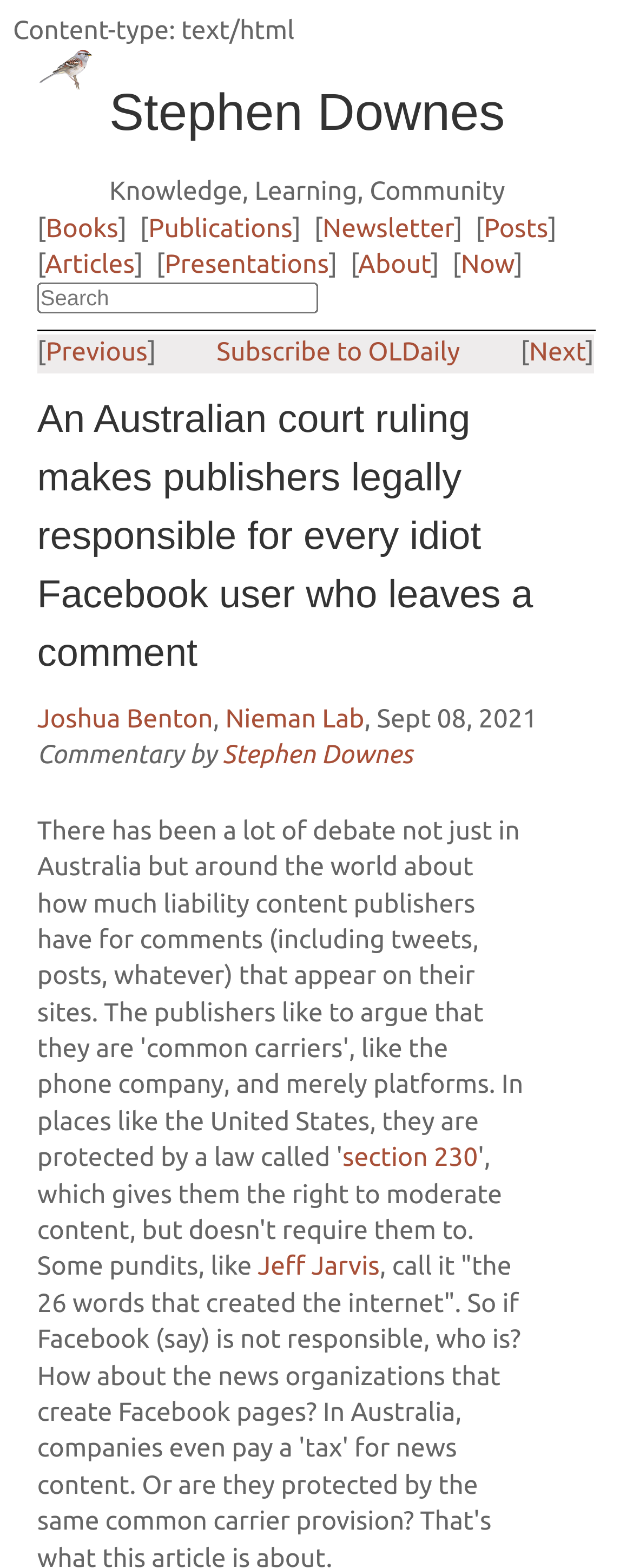Locate the bounding box coordinates of the clickable element to fulfill the following instruction: "Subscribe to OLDaily". Provide the coordinates as four float numbers between 0 and 1 in the format [left, top, right, bottom].

[0.342, 0.216, 0.727, 0.234]